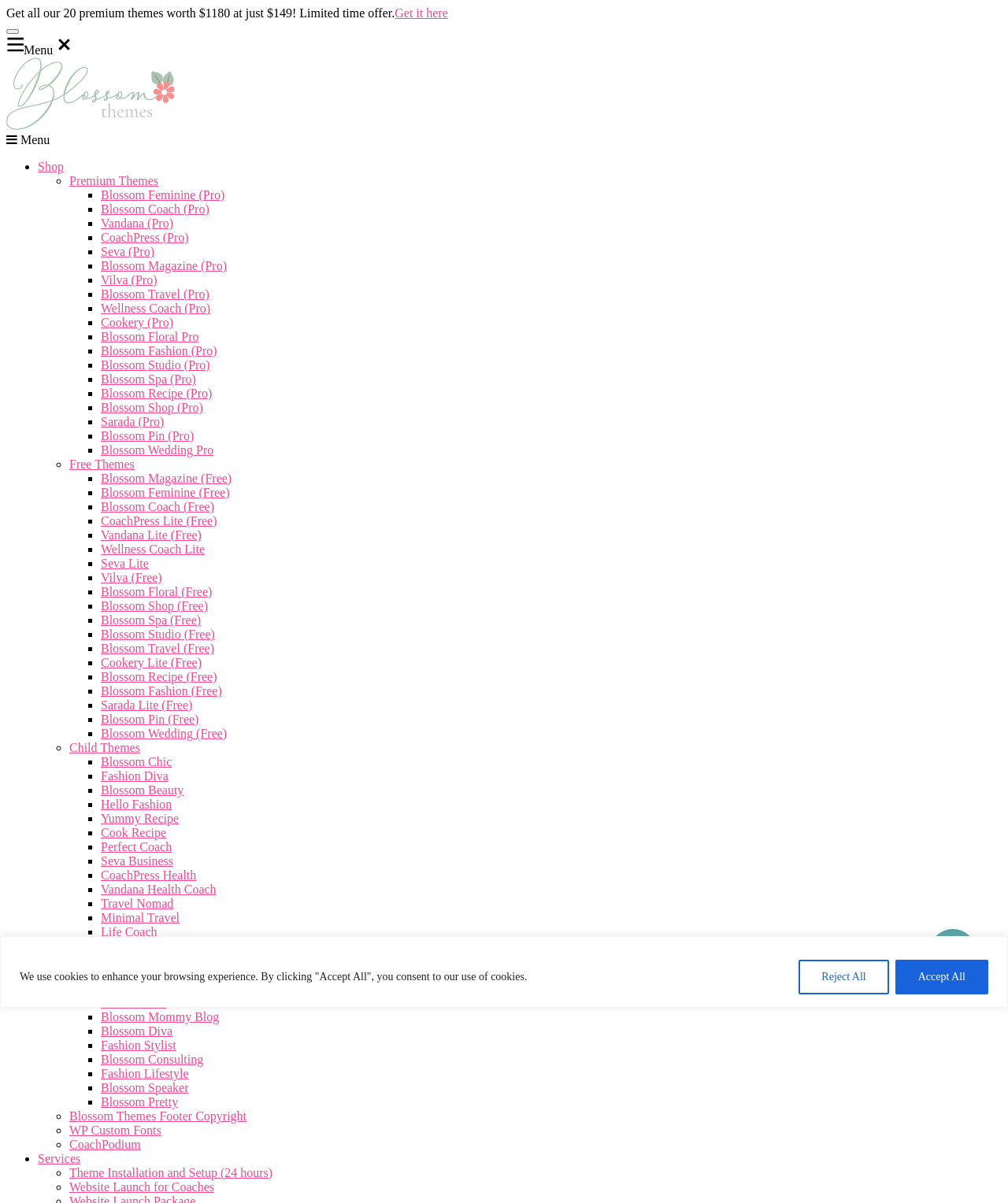Please identify the bounding box coordinates of the element I should click to complete this instruction: 'Post a comment'. The coordinates should be given as four float numbers between 0 and 1, like this: [left, top, right, bottom].

None